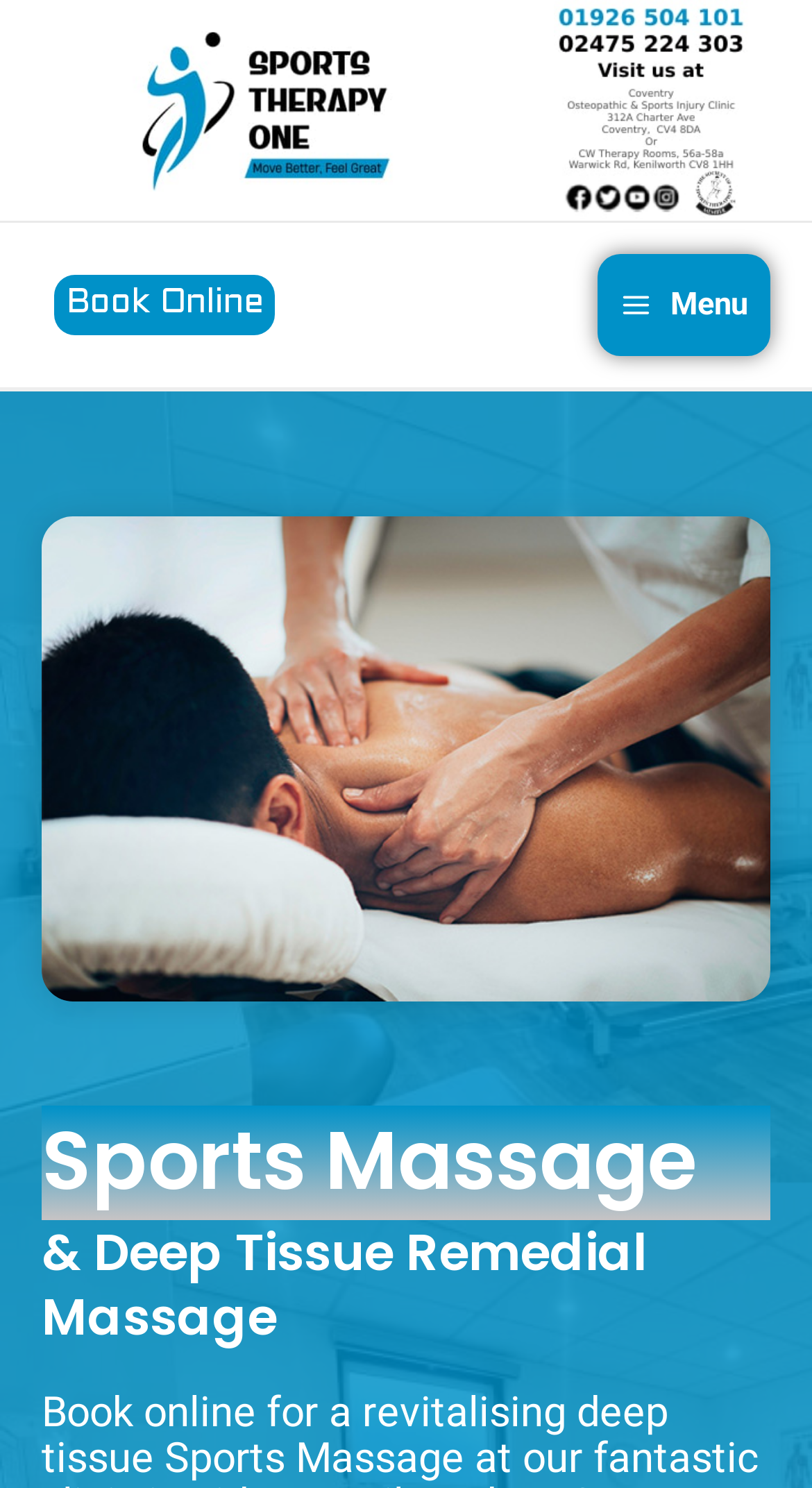Locate the UI element described as follows: "Main Menu Menu". Return the bounding box coordinates as four float numbers between 0 and 1 in the order [left, top, right, bottom].

[0.737, 0.17, 0.949, 0.24]